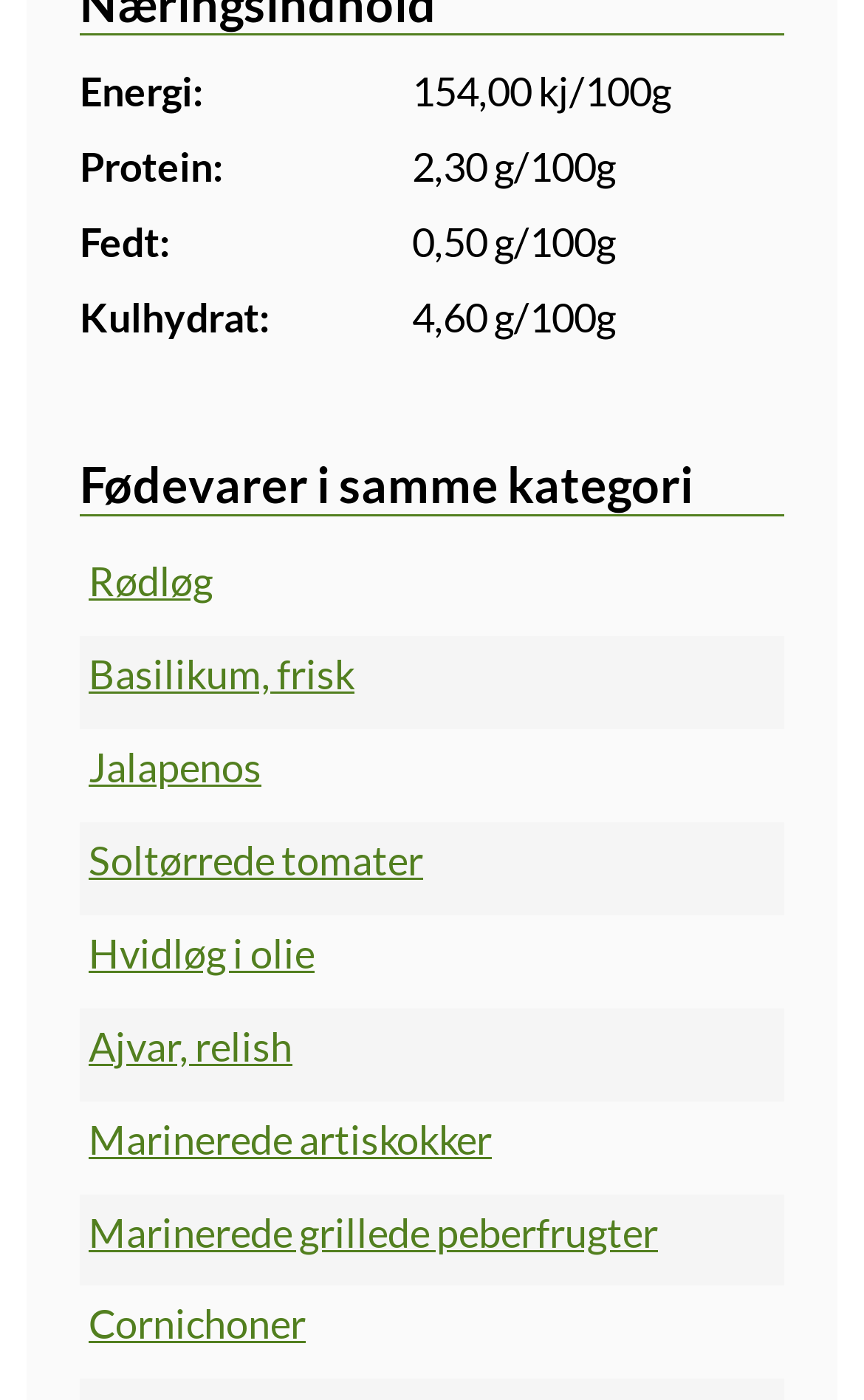What is the category of the foods listed?
Please give a detailed and elaborate answer to the question.

The webpage has a heading 'Fødevarer i samme kategori', which translates to 'Foods in the same category', indicating that the listed foods belong to the category of 'Fødevarer'.